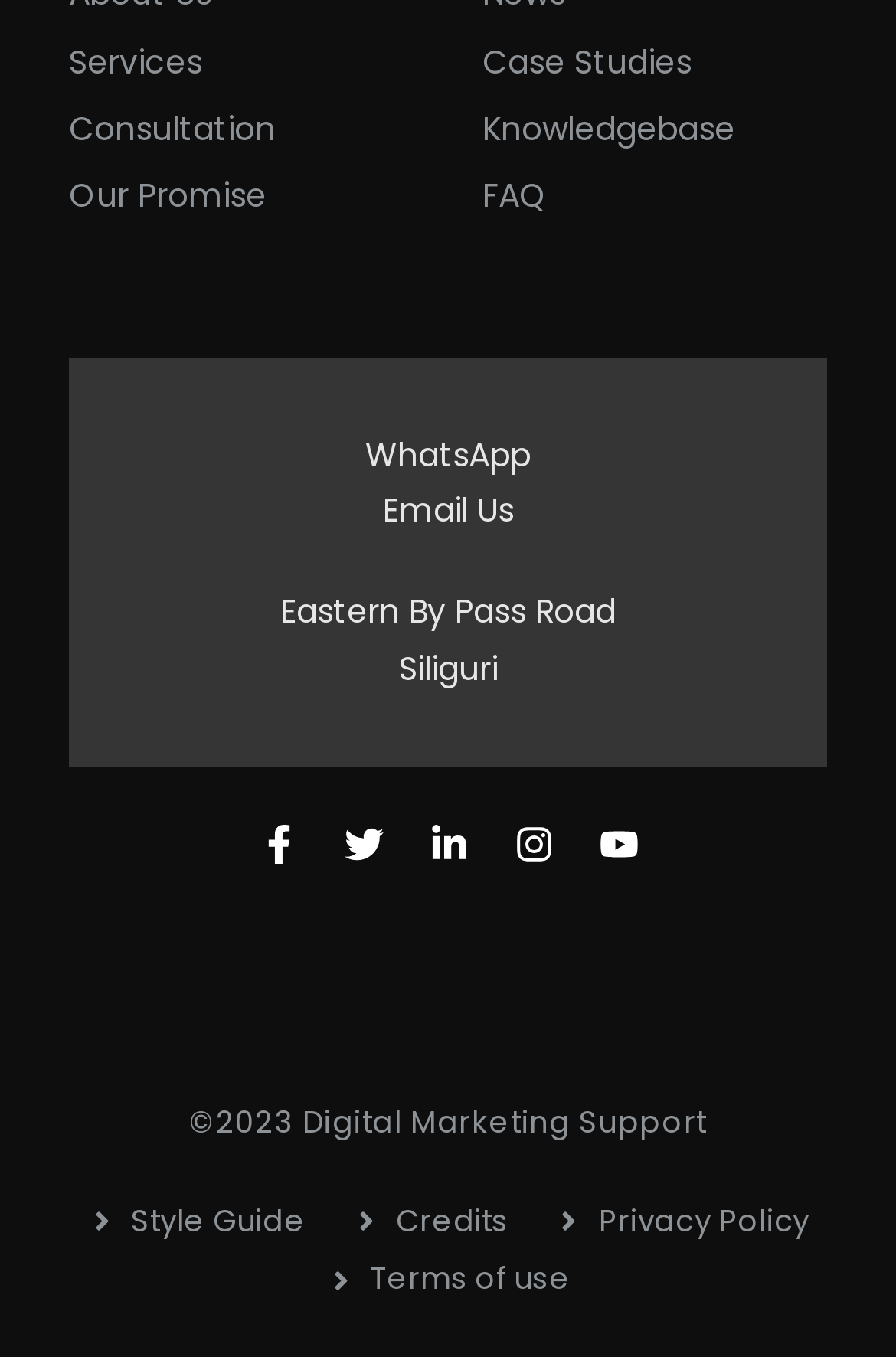Identify the bounding box coordinates for the region to click in order to carry out this instruction: "View Case Studies". Provide the coordinates using four float numbers between 0 and 1, formatted as [left, top, right, bottom].

[0.538, 0.028, 0.772, 0.064]